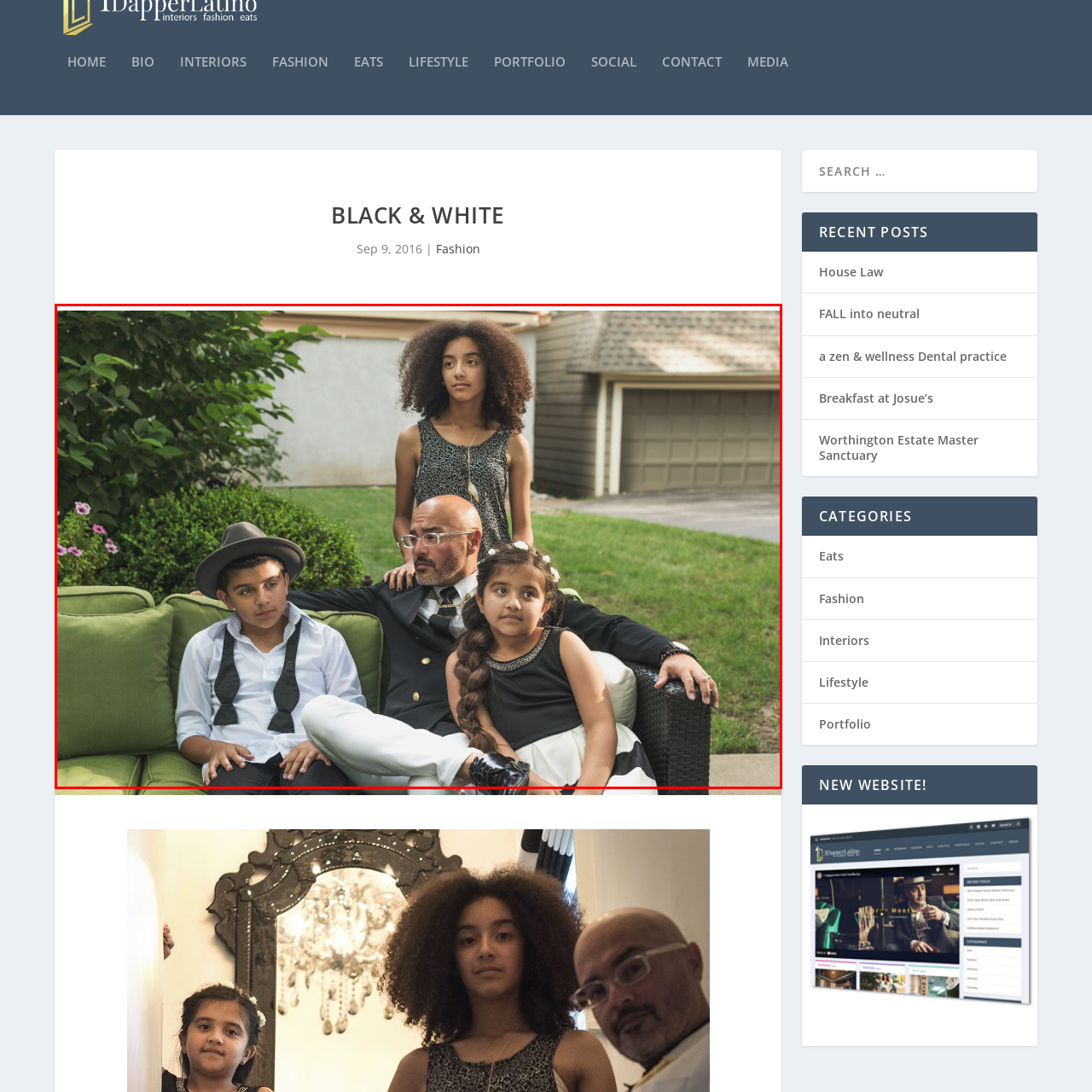What is the color of the couch?
Focus on the image inside the red bounding box and offer a thorough and detailed answer to the question.

The caption describes the couch as green, which provides a vibrant and natural contrast to the formal attire of the individuals in the image.